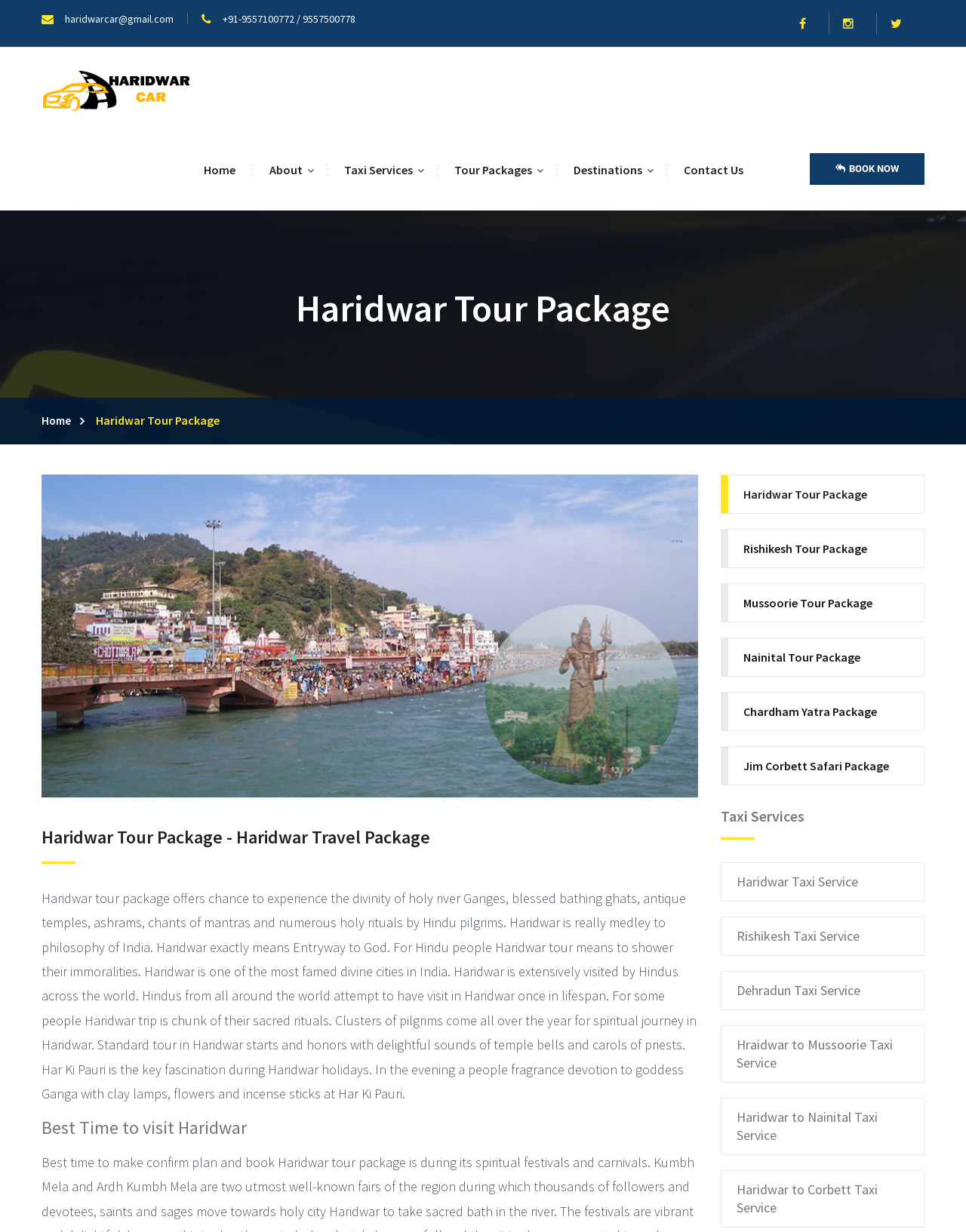Find the bounding box coordinates for the area that should be clicked to accomplish the instruction: "Learn about Haridwar Tour Package".

[0.043, 0.226, 0.957, 0.275]